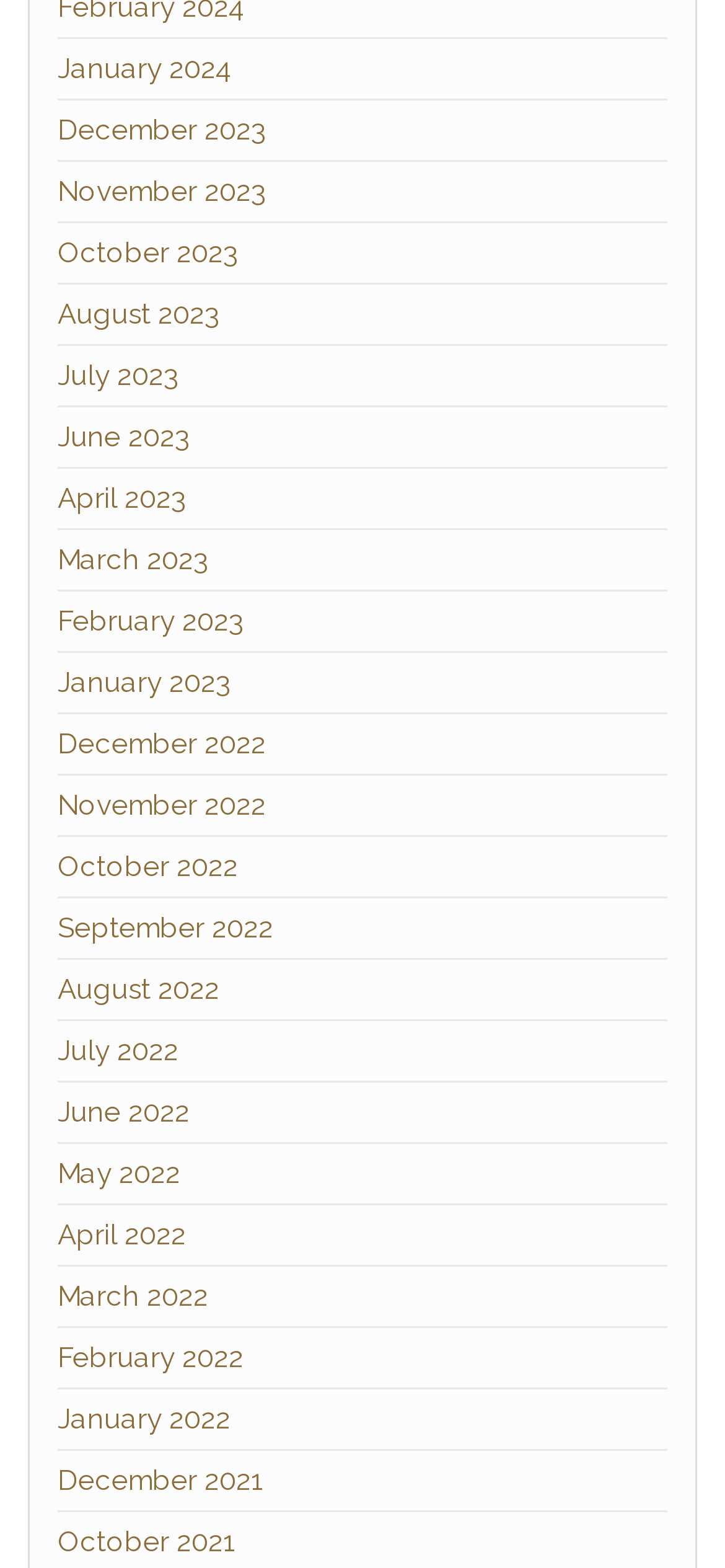Please determine the bounding box coordinates of the area that needs to be clicked to complete this task: 'access October 2023'. The coordinates must be four float numbers between 0 and 1, formatted as [left, top, right, bottom].

[0.079, 0.151, 0.328, 0.172]